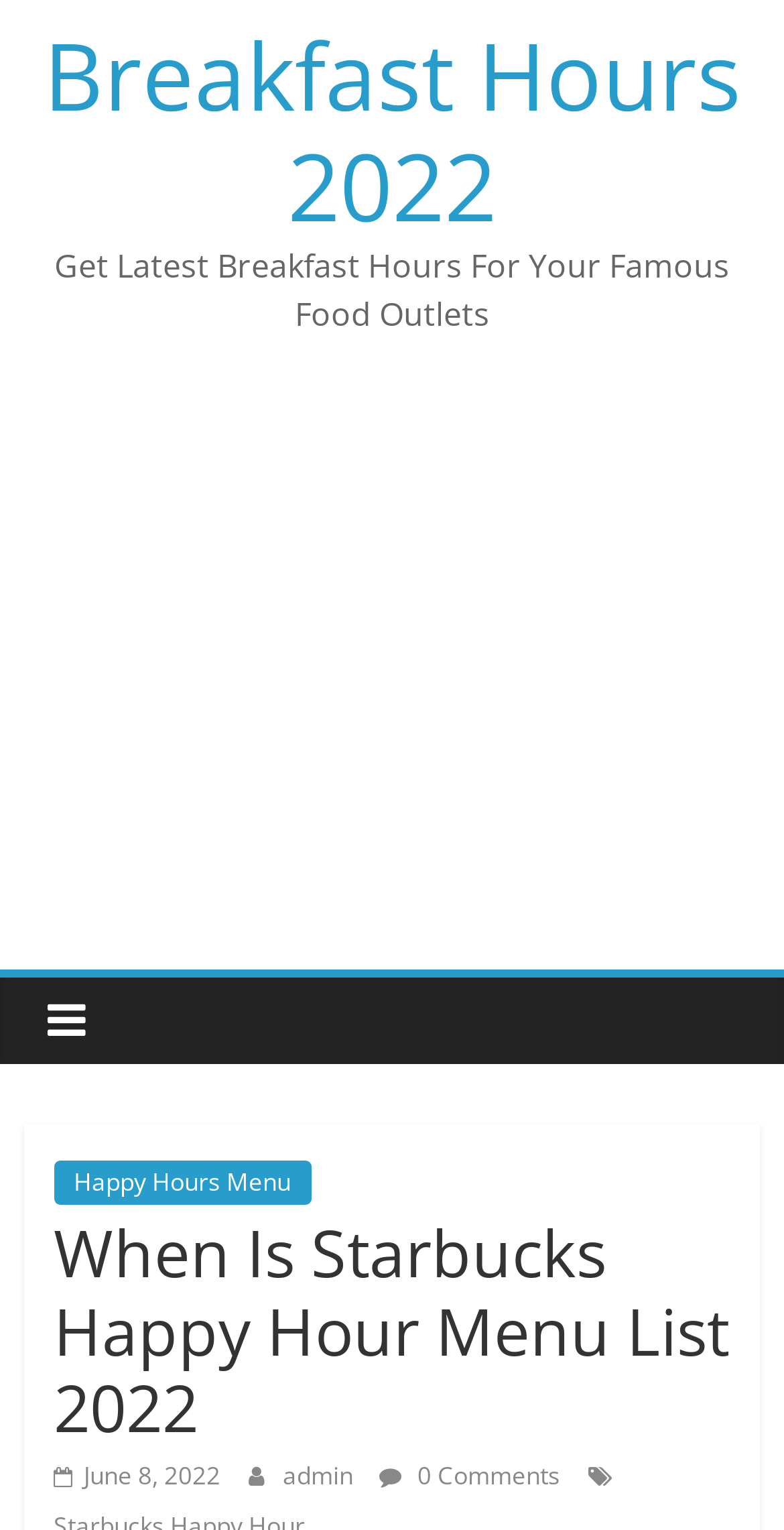Please find and report the primary heading text from the webpage.

When Is Starbucks Happy Hour Menu List 2022